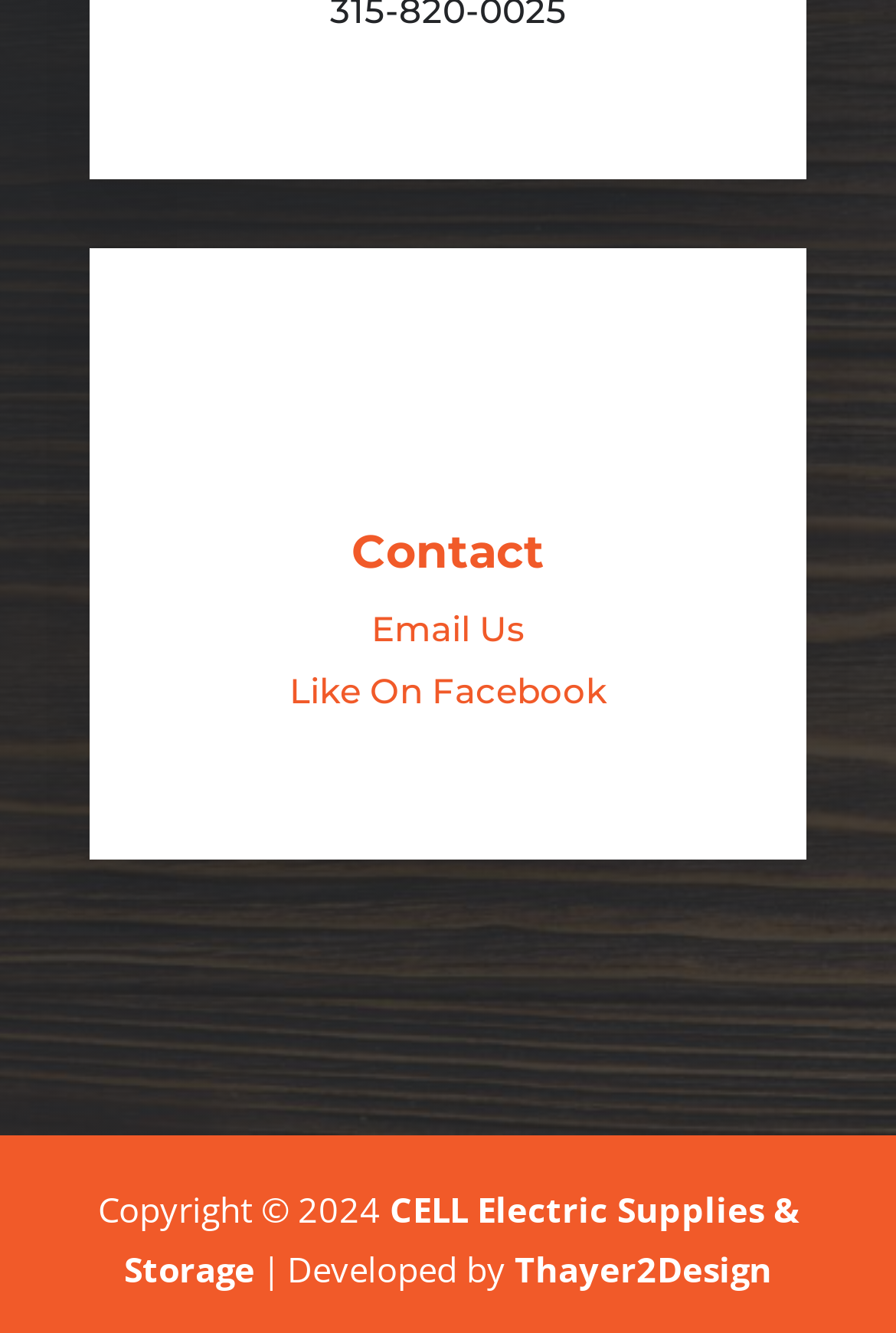How can users follow the company on social media?
Provide a detailed answer to the question using information from the image.

Users can follow the company on social media by clicking the link 'Like On Facebook', which suggests that the company has a Facebook page that users can like and follow.